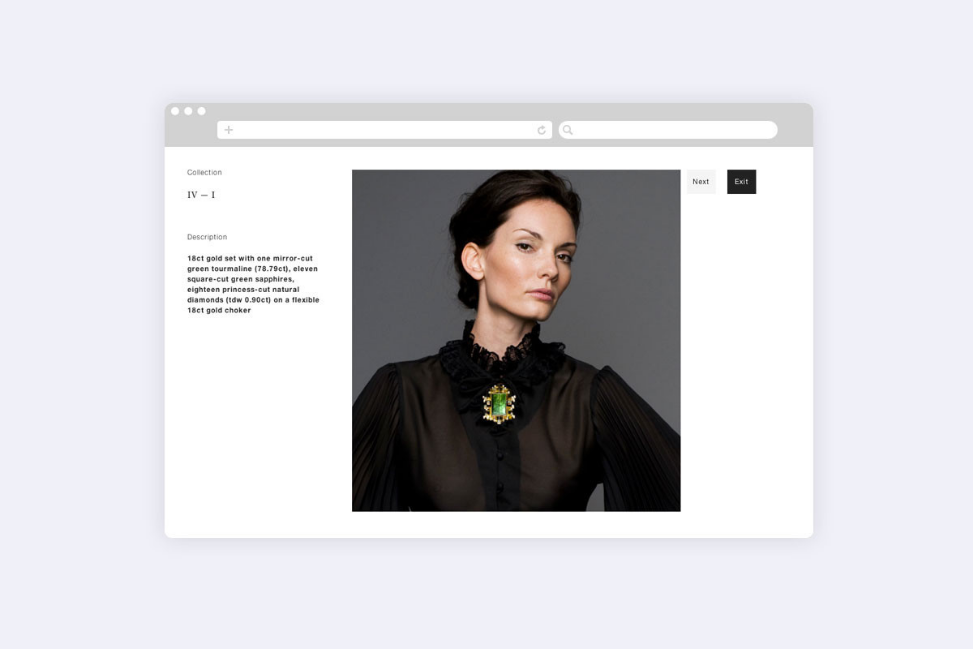Compose an extensive description of the image.

This image showcases a fashion model presenting an elegant piece of jewelry from the collection titled "IV – I." The model wears a sophisticated black ensemble that features intricate detailing, including a ruffled high neckline. A striking 18ct gold choker with a large mirror-cut green tourmaline as the centerpiece is prominently displayed on her collarbone, surrounded by a composition of eleven square-cut green sapphires and eighteen princess-cut natural diamonds. Her expression is poised and confident, enhancing the luxurious visual appeal of the necklace and emphasizing the craftsmanship of the jewelry design. The overall composition exudes sophistication, highlighting the intersection of fashion and high-quality jewelry.